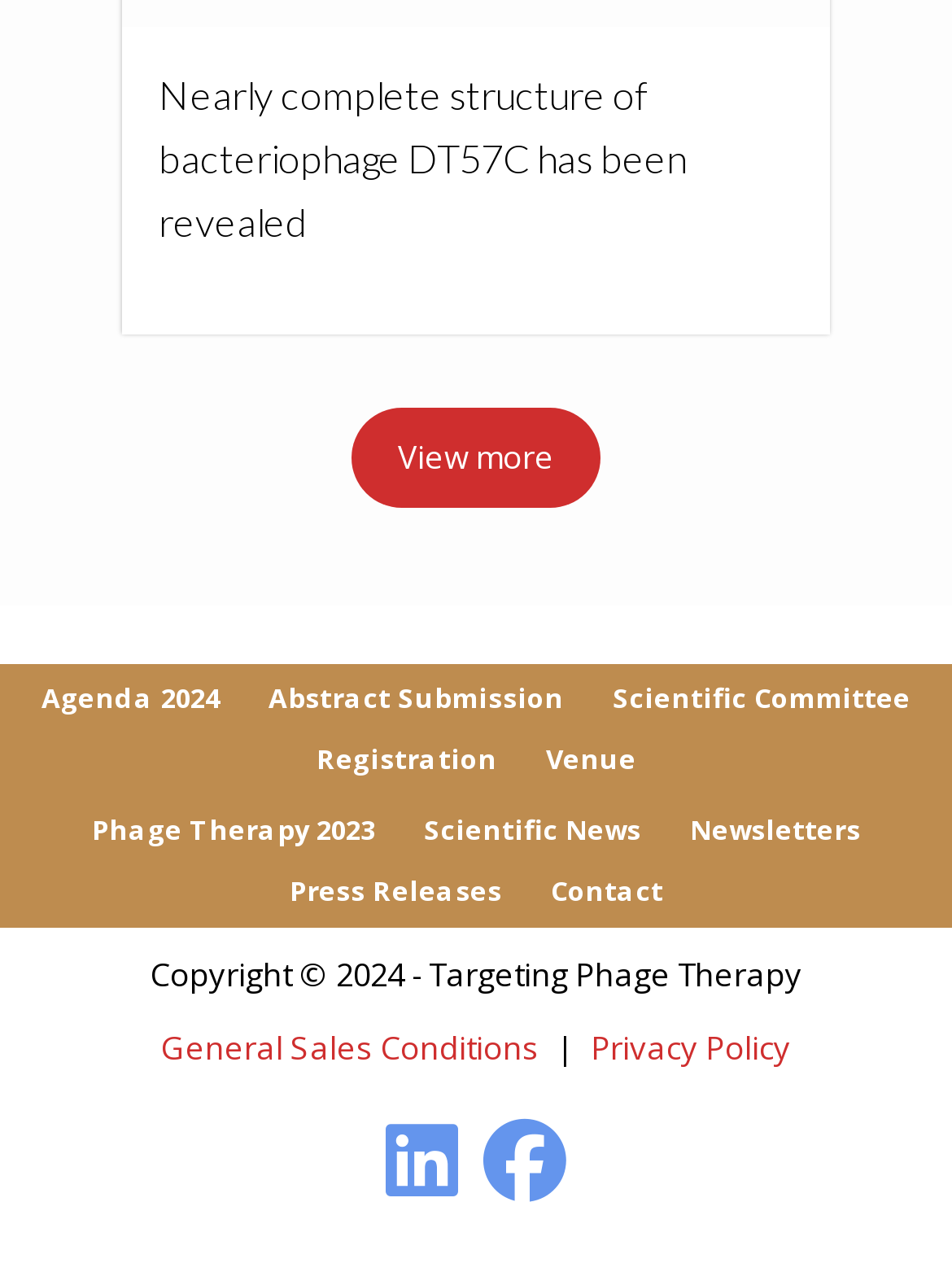Kindly determine the bounding box coordinates of the area that needs to be clicked to fulfill this instruction: "Contact the organizers".

[0.573, 0.682, 0.701, 0.718]